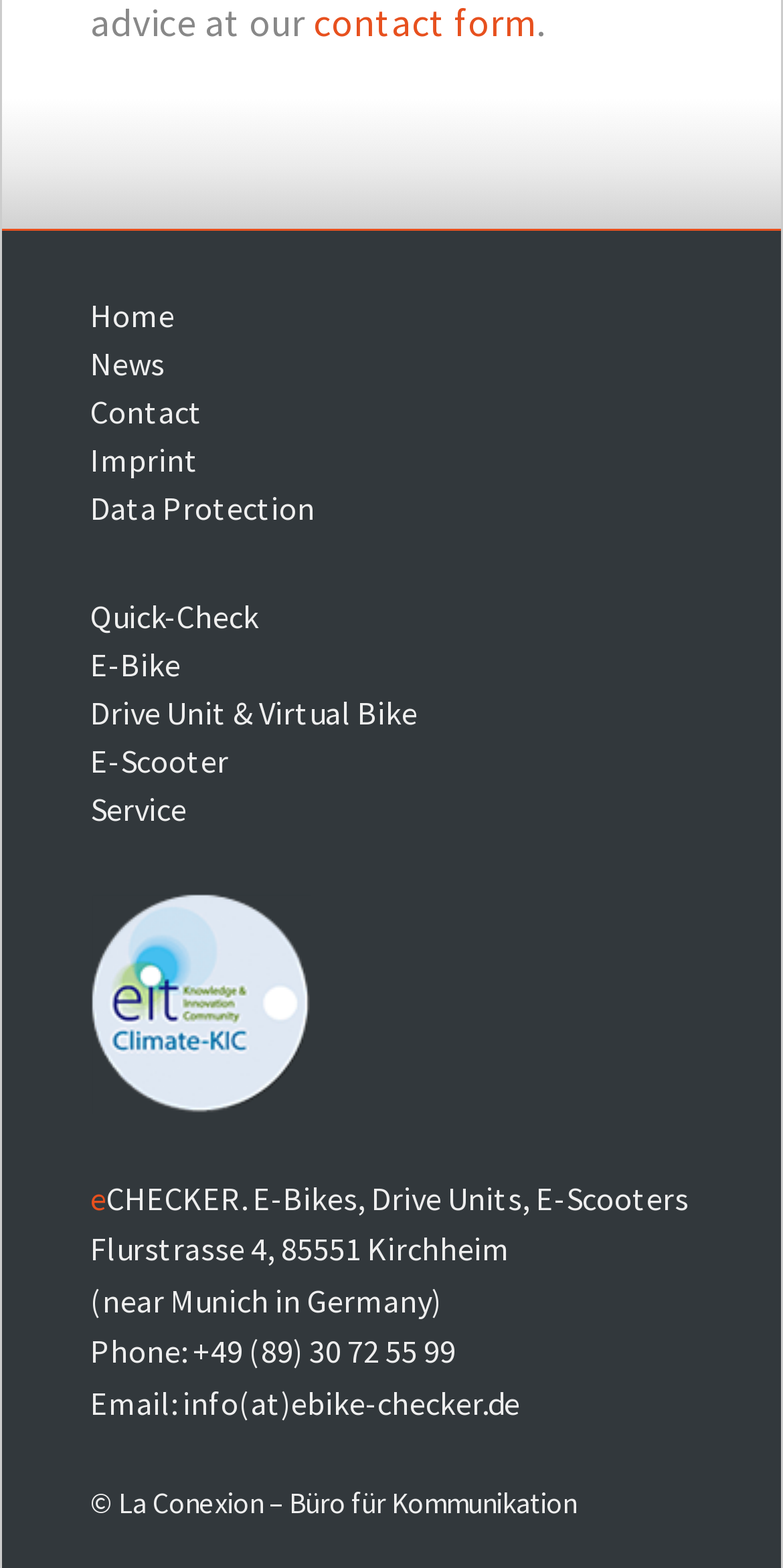What is the email address of the company?
Using the picture, provide a one-word or short phrase answer.

info(at)ebike-checker.de